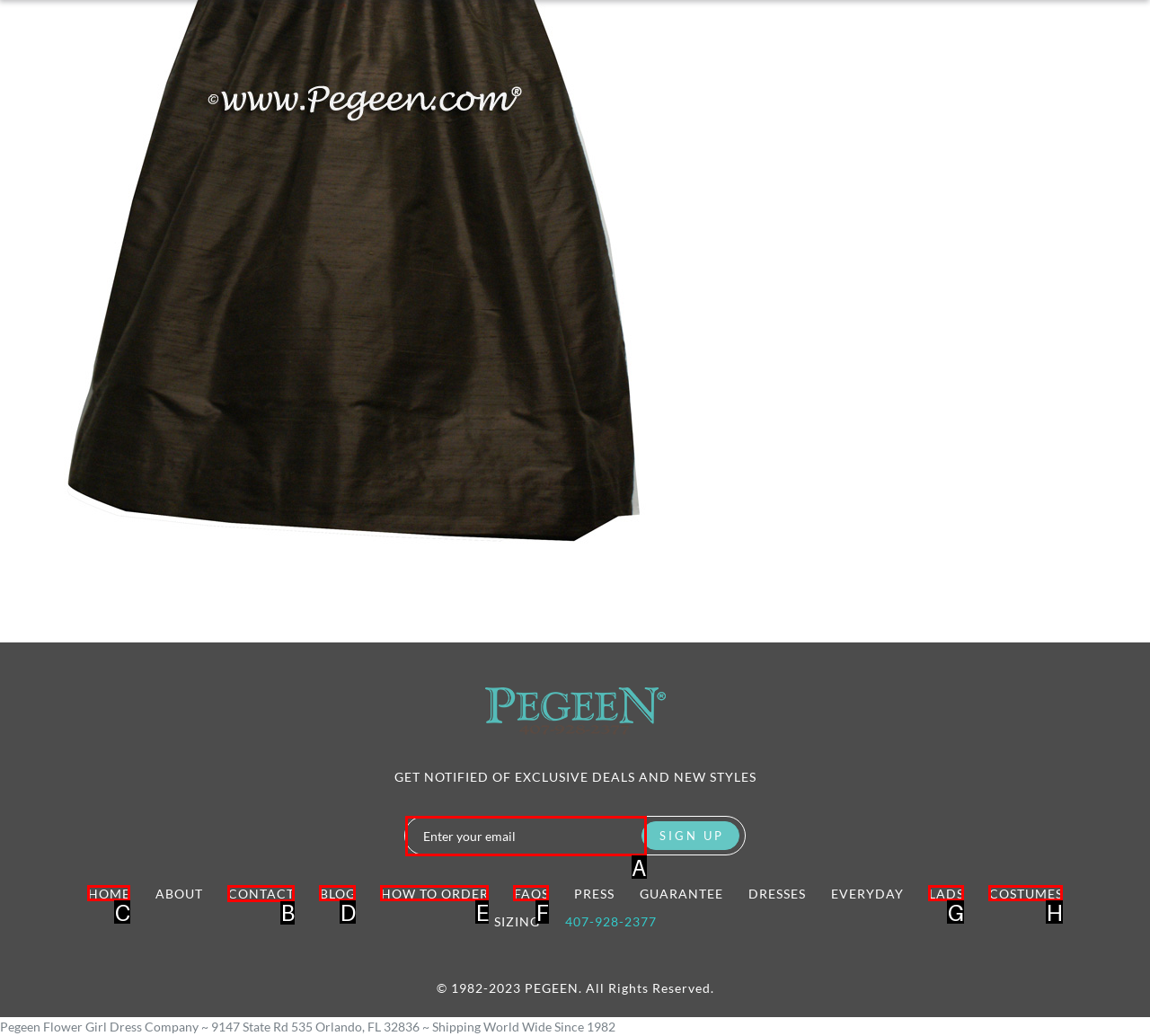From the given options, indicate the letter that corresponds to the action needed to complete this task: Contact the company. Respond with only the letter.

B